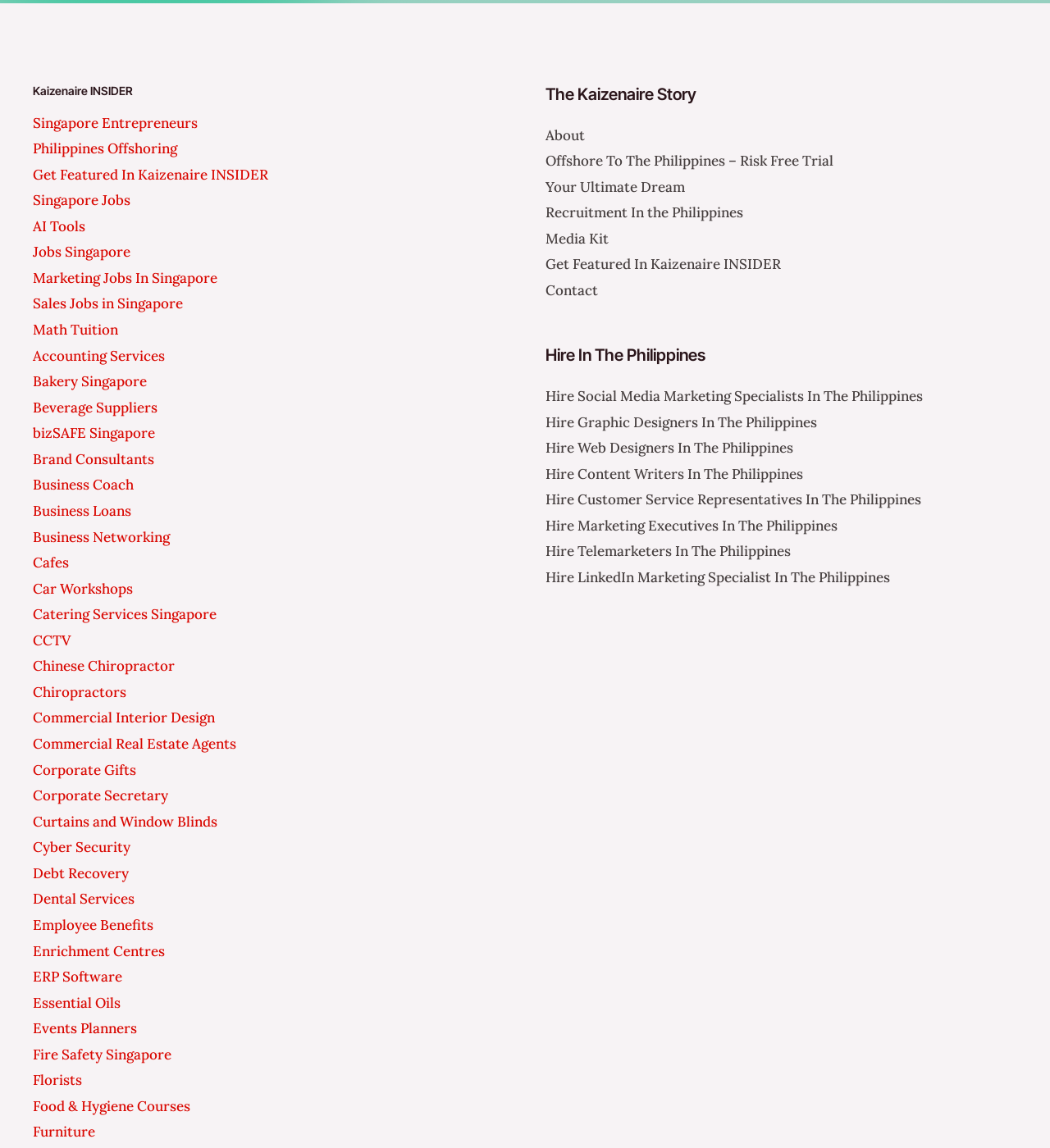What is the name of the website?
Based on the screenshot, provide your answer in one word or phrase.

Kaizenaire INSIDER